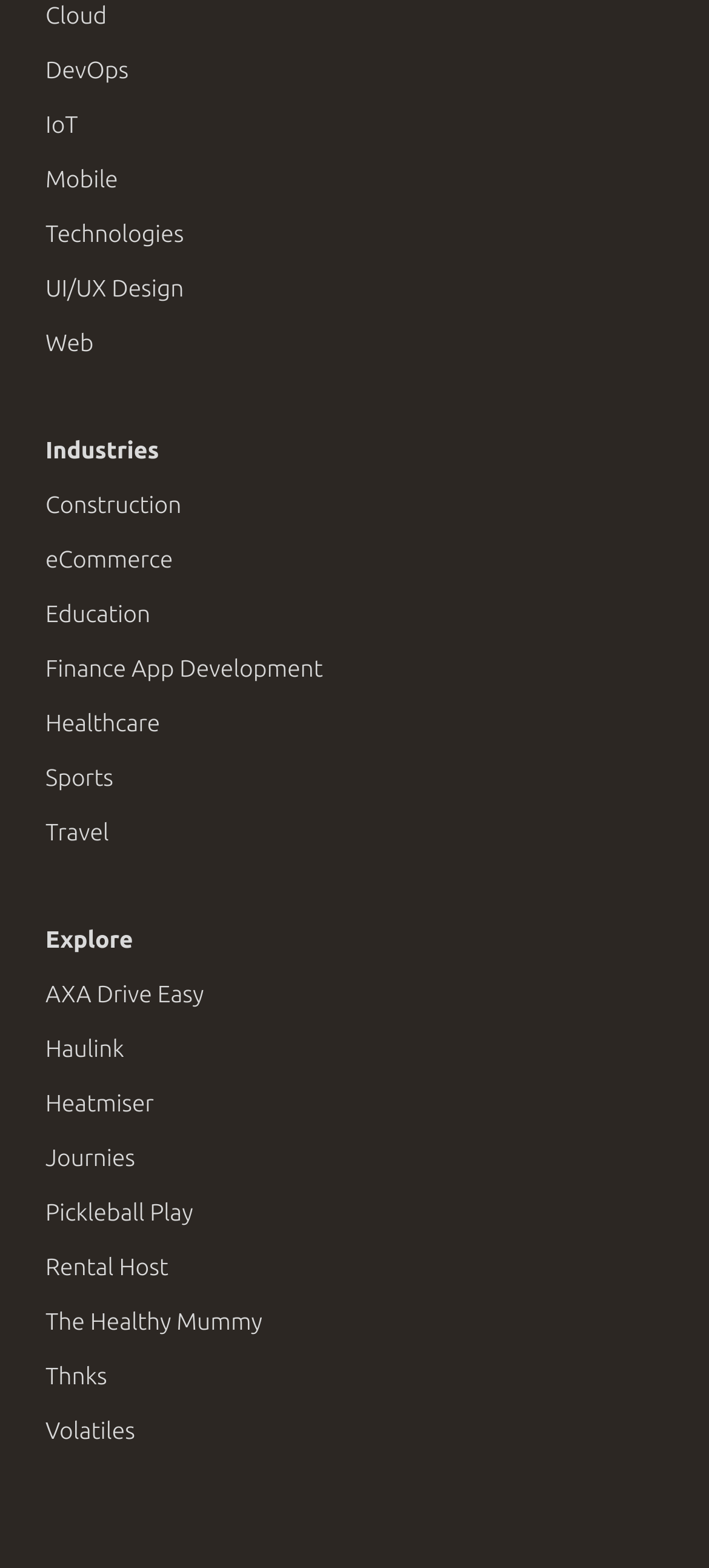Using the format (top-left x, top-left y, bottom-right x, bottom-right y), and given the element description, identify the bounding box coordinates within the screenshot: The Healthy Mummy

[0.026, 0.825, 0.974, 0.86]